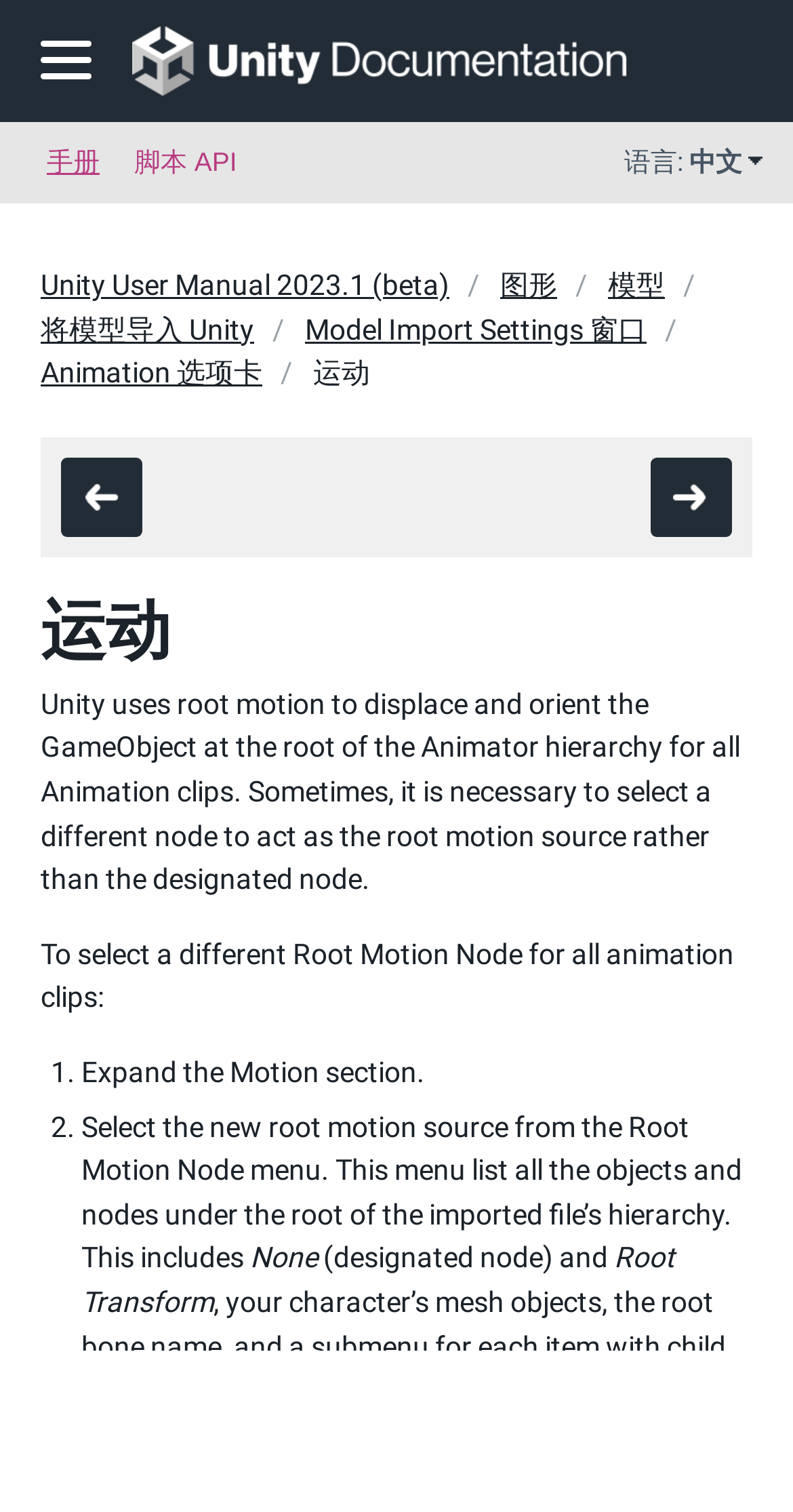Please mark the clickable region by giving the bounding box coordinates needed to complete this instruction: "Click the 'Root Transform' option".

[0.103, 0.821, 0.851, 0.872]